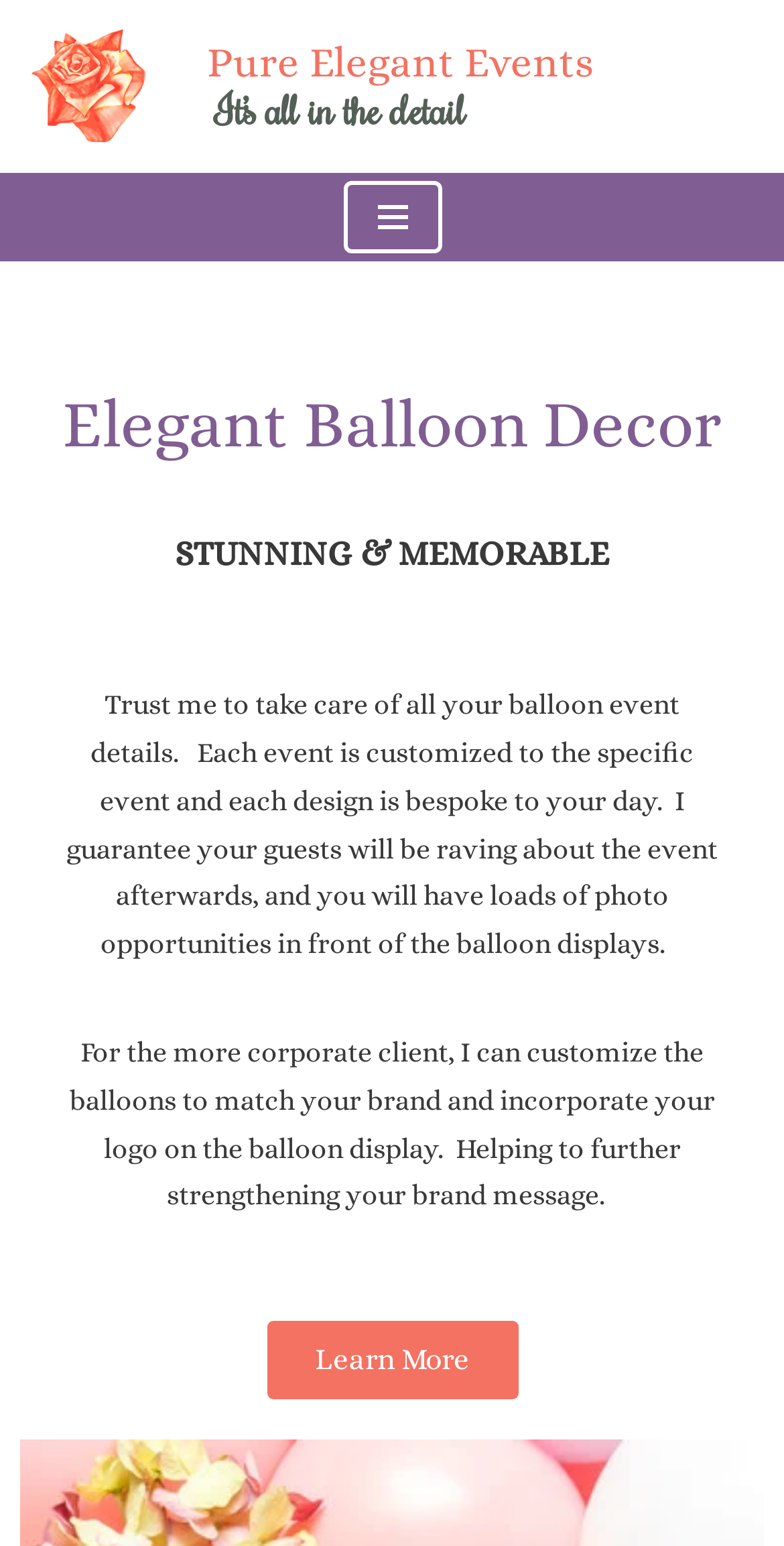Use a single word or phrase to answer the question:
What type of events does the webpage cater to?

Corporate and personal